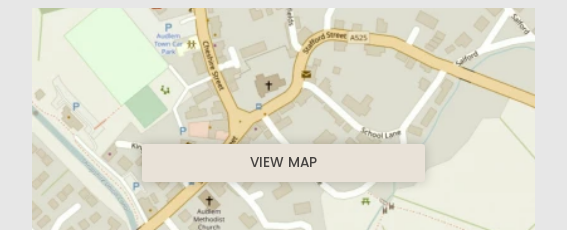Are nearby parks marked on the map?
Using the image as a reference, answer the question with a short word or phrase.

Yes